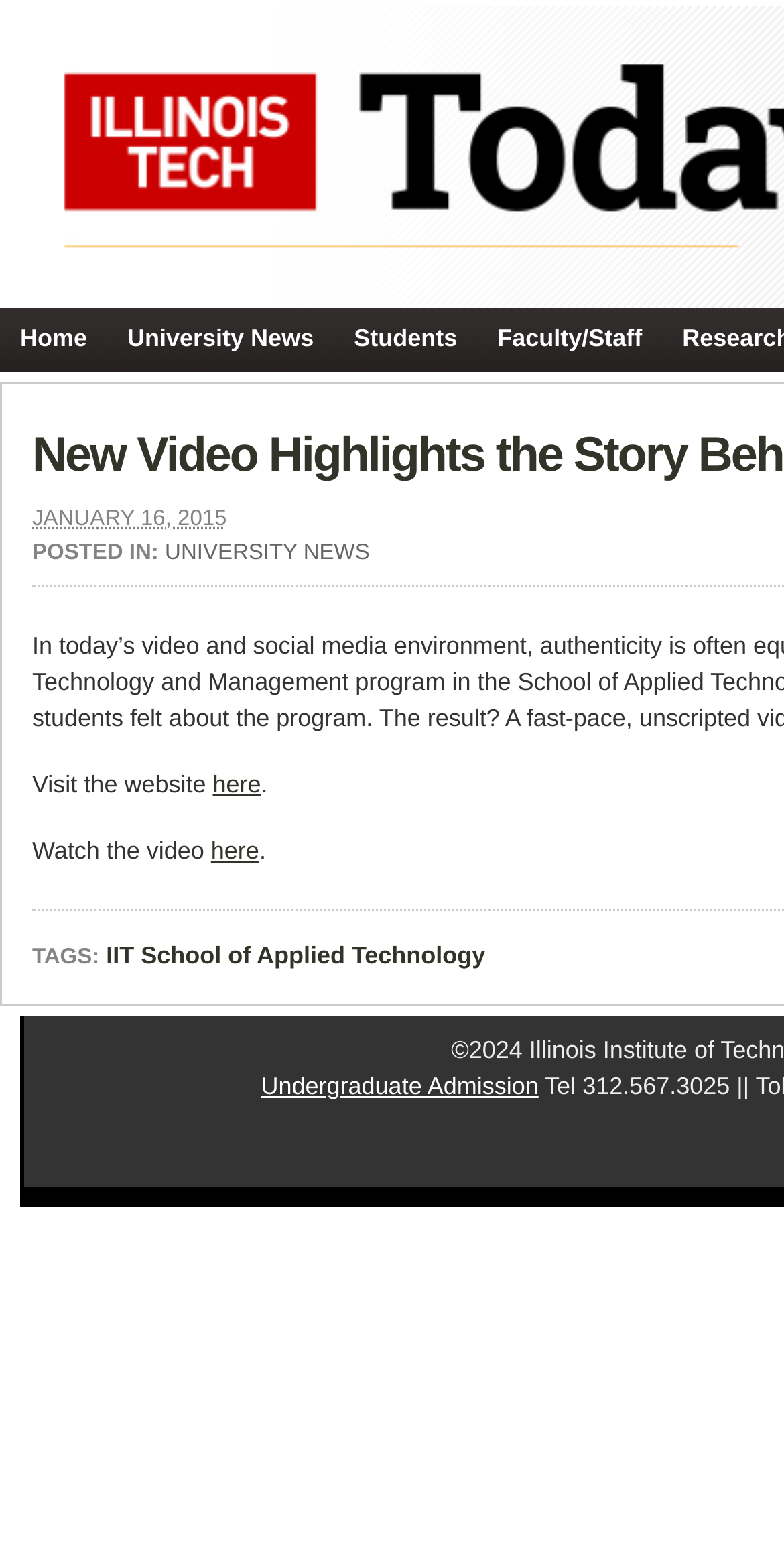Determine the bounding box coordinates for the HTML element mentioned in the following description: "University News". The coordinates should be a list of four floats ranging from 0 to 1, represented as [left, top, right, bottom].

[0.21, 0.349, 0.472, 0.364]